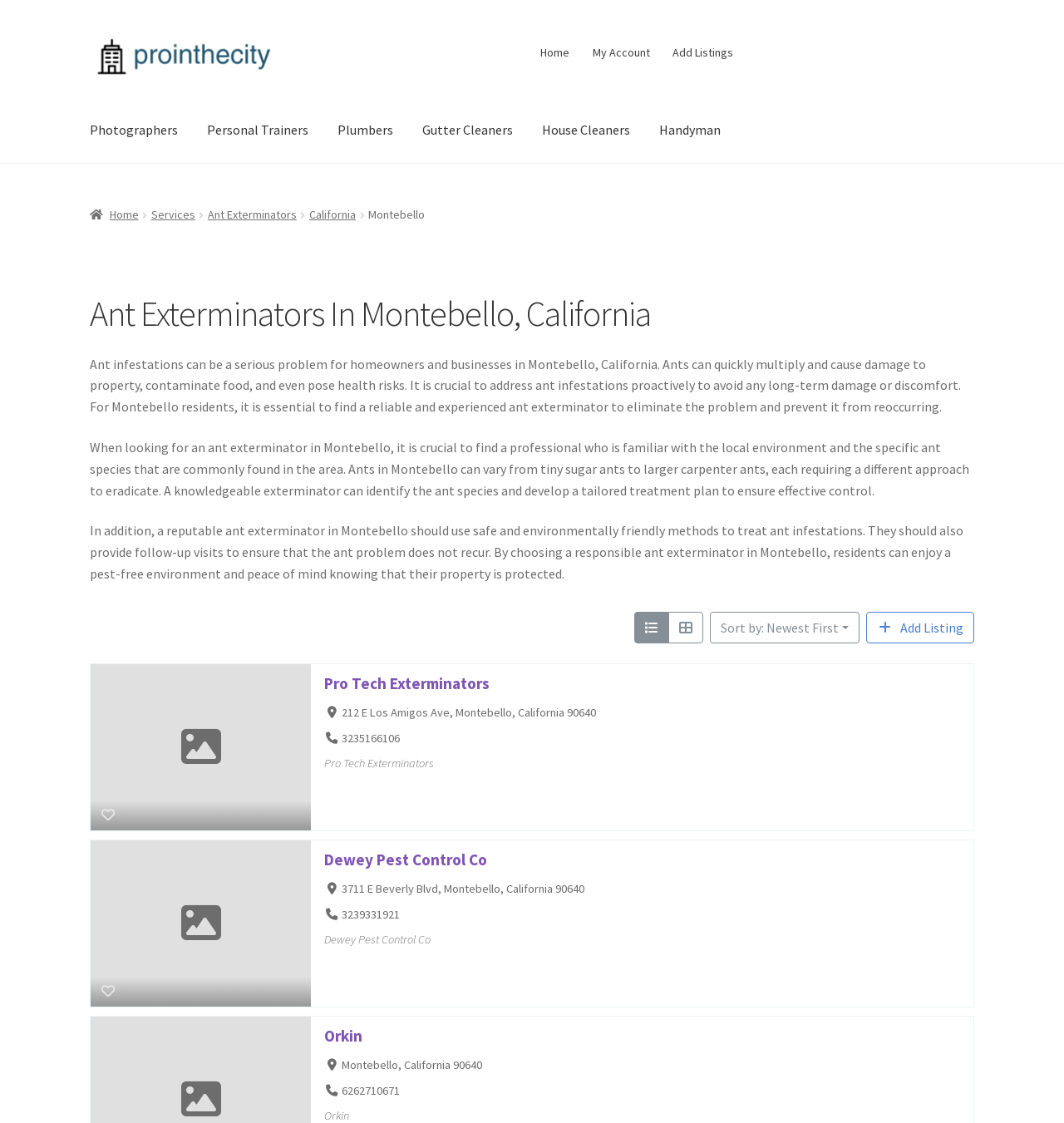Specify the bounding box coordinates of the element's area that should be clicked to execute the given instruction: "Click on the 'Ant Exterminators' link". The coordinates should be four float numbers between 0 and 1, i.e., [left, top, right, bottom].

[0.195, 0.185, 0.279, 0.198]